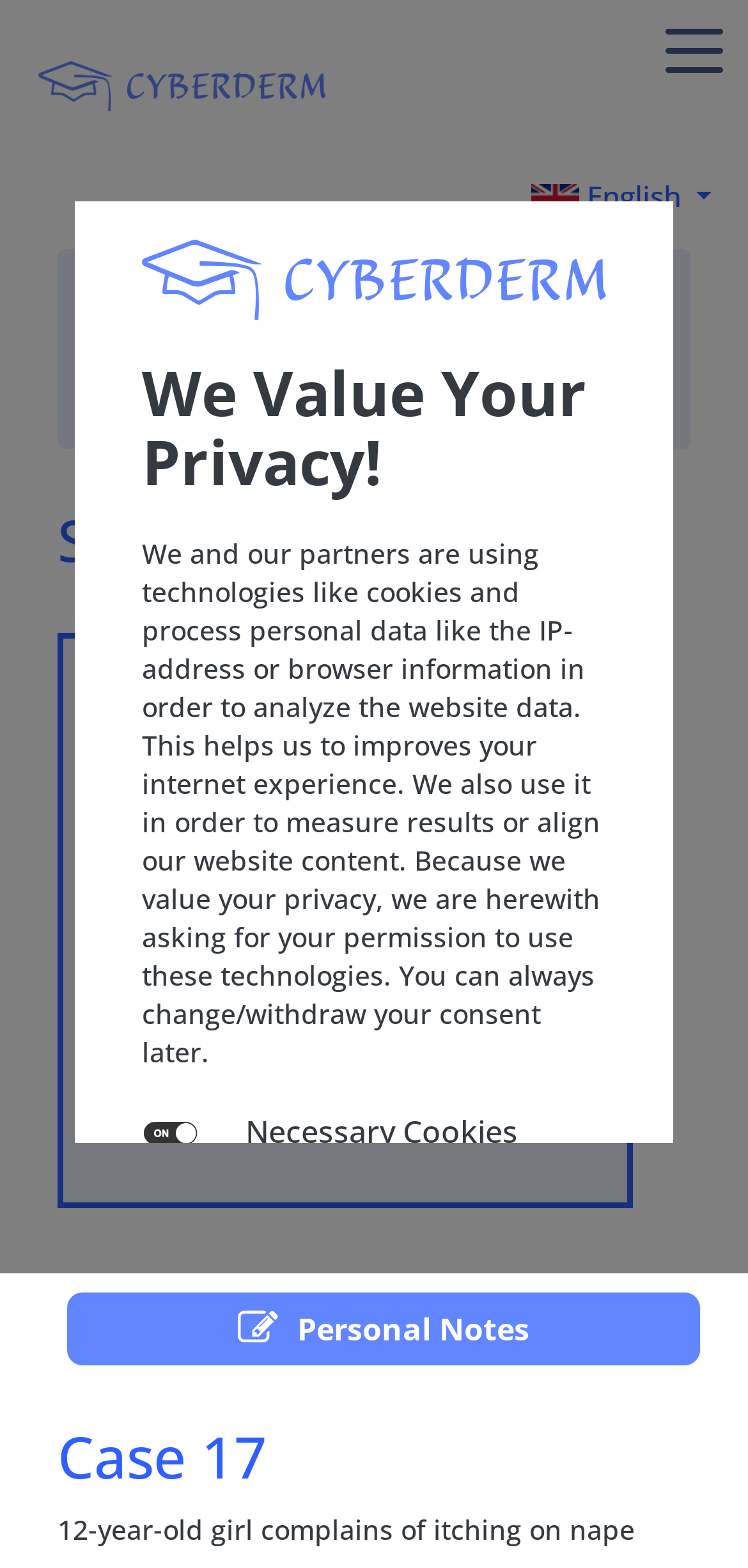Please answer the following question using a single word or phrase: 
What is the purpose of the button with the flag icon?

Language selection